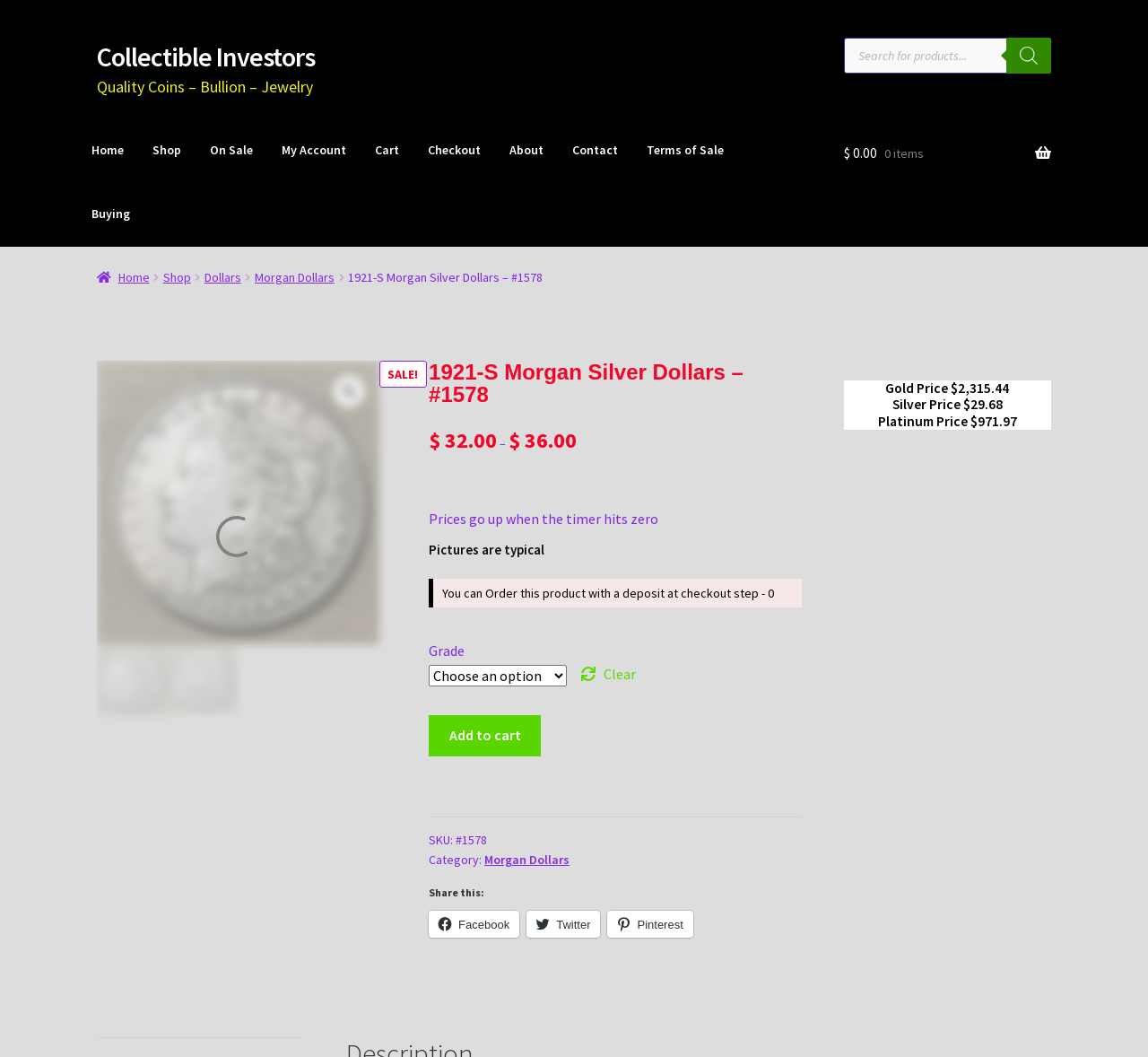Find the bounding box coordinates of the clickable region needed to perform the following instruction: "Select grade". The coordinates should be provided as four float numbers between 0 and 1, i.e., [left, top, right, bottom].

[0.374, 0.629, 0.494, 0.649]